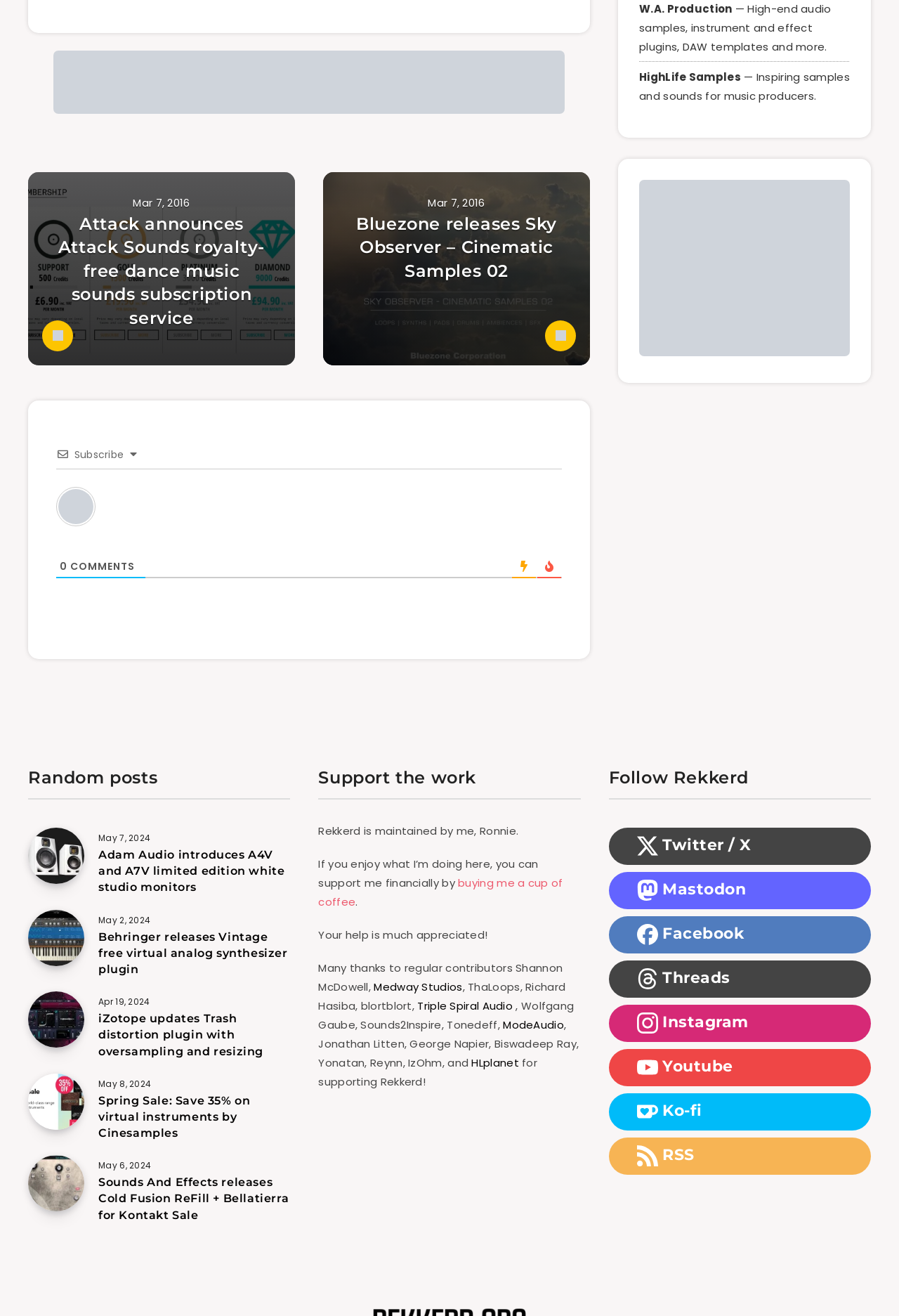Identify the bounding box coordinates of the element that should be clicked to fulfill this task: "Click on the 'Subscribe' button". The coordinates should be provided as four float numbers between 0 and 1, i.e., [left, top, right, bottom].

[0.083, 0.34, 0.138, 0.351]